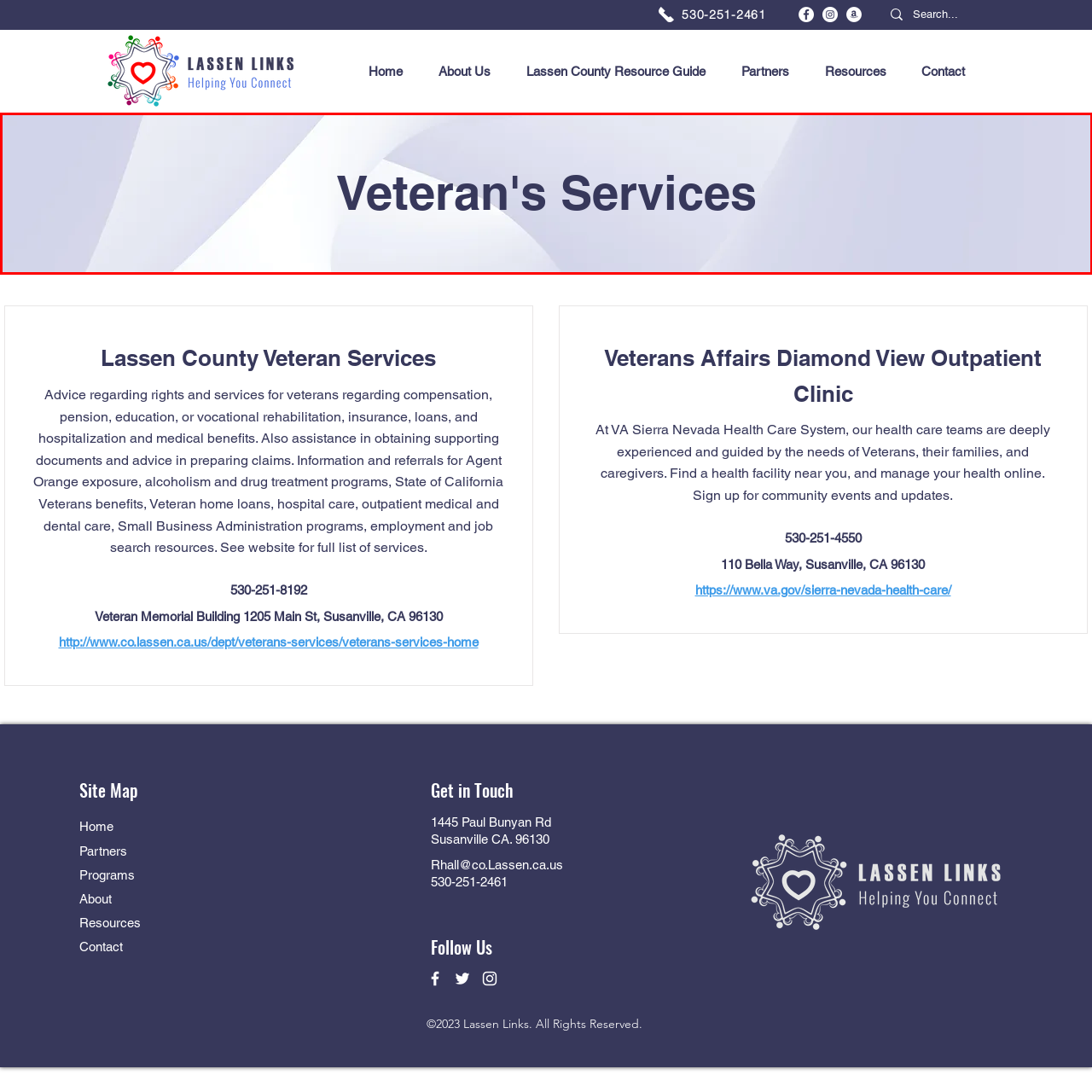What type of font is used for the heading?
Look at the image enclosed by the red bounding box and give a detailed answer using the visual information available in the image.

The caption specifically mentions that the 'Veteran's Services' heading is displayed in a 'bold, dark font', which implies a strong and prominent visual element that grabs the user's attention.